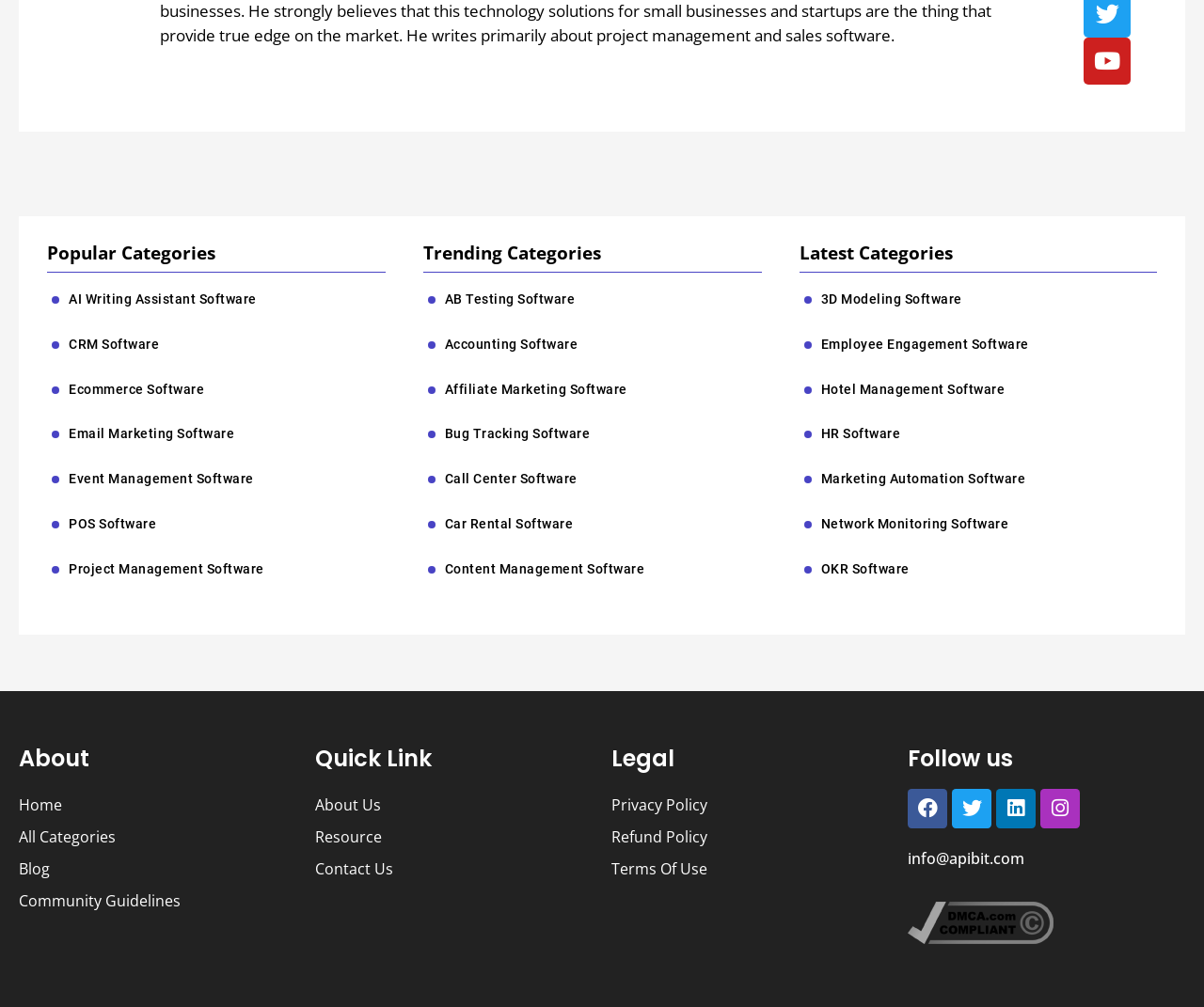What is the purpose of the 'About' section?
Kindly answer the question with as much detail as you can.

The 'About' section is likely to provide information about the website, its mission, and its purpose. It may also include information about the team behind the website or the company's history.